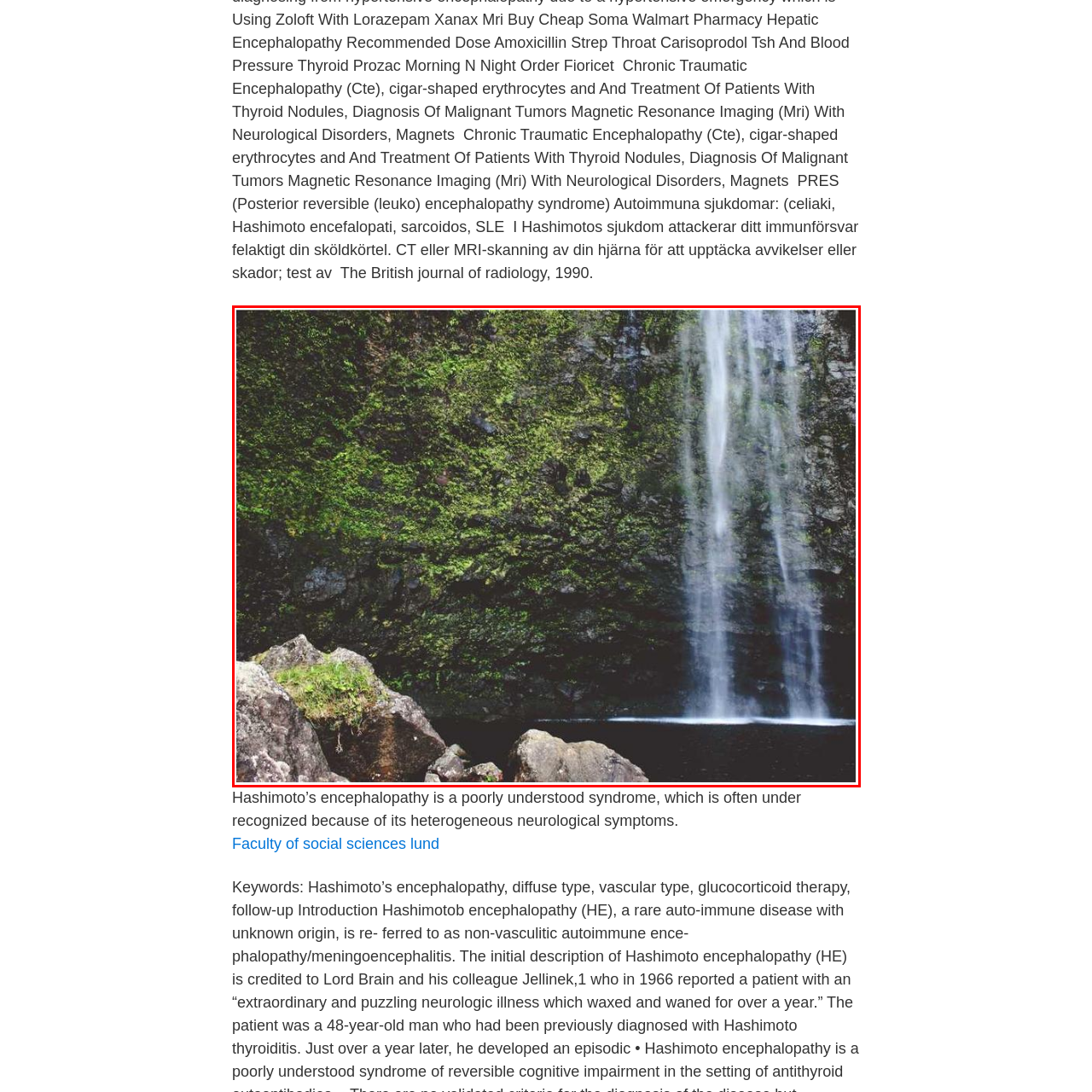Take a close look at the image marked with a red boundary and thoroughly answer the ensuing question using the information observed in the image:
What is reflected in the pool of water?

According to the caption, the tranquil waters pool at the base of the waterfall, reflecting the delicate splashes of water, which adds to the serene atmosphere of the scene.